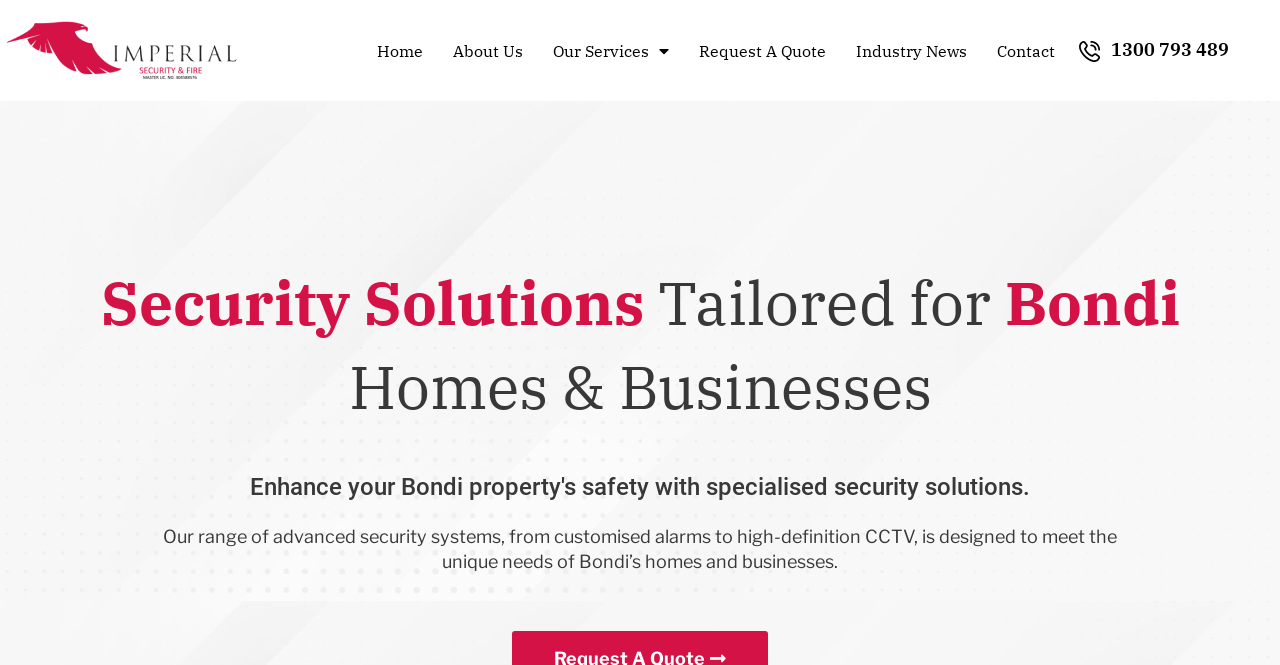Please answer the following question using a single word or phrase: 
What is the focus of the security solutions?

Bondi homes and businesses